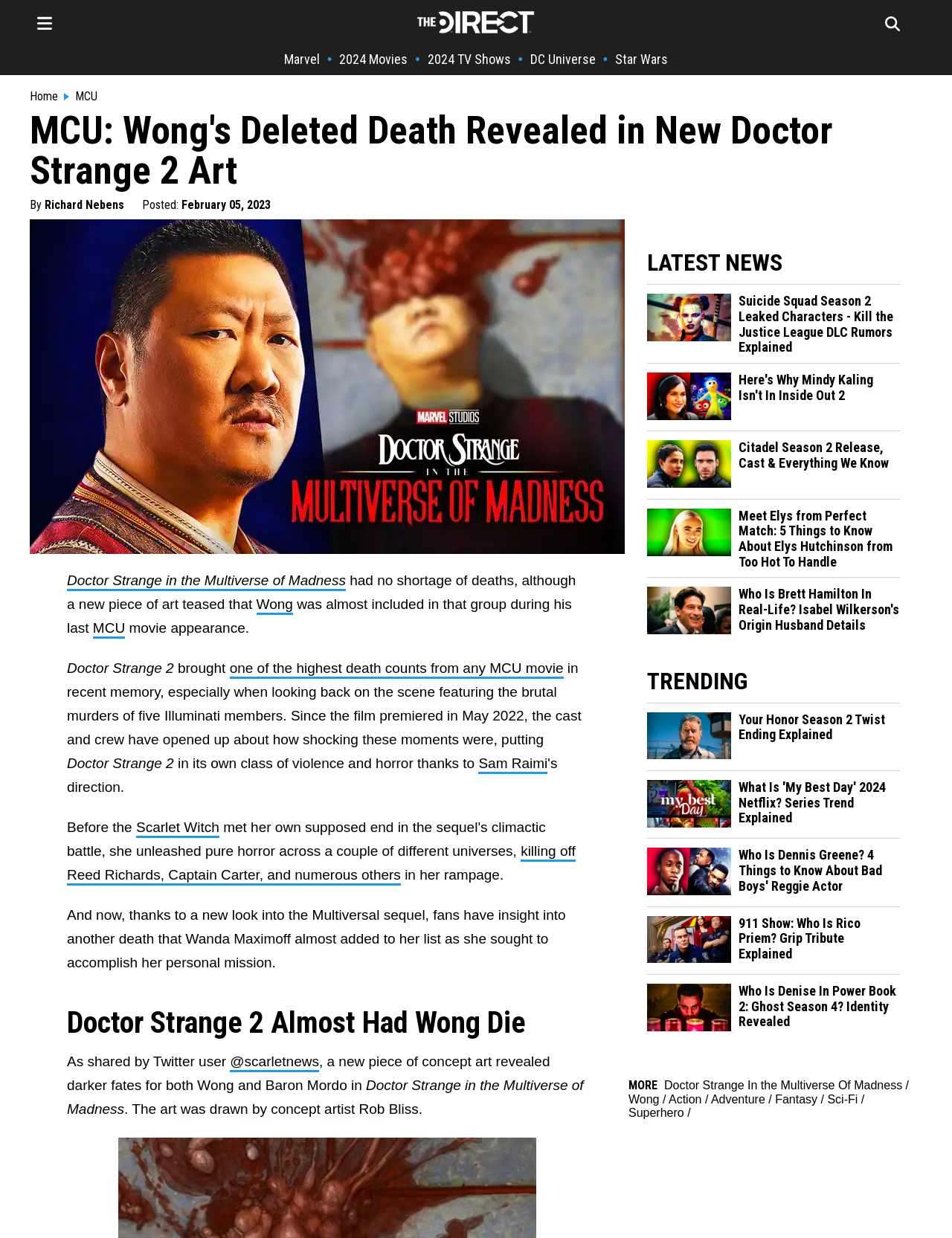Identify the bounding box coordinates of the region that should be clicked to execute the following instruction: "View the latest news".

[0.68, 0.201, 0.945, 0.224]